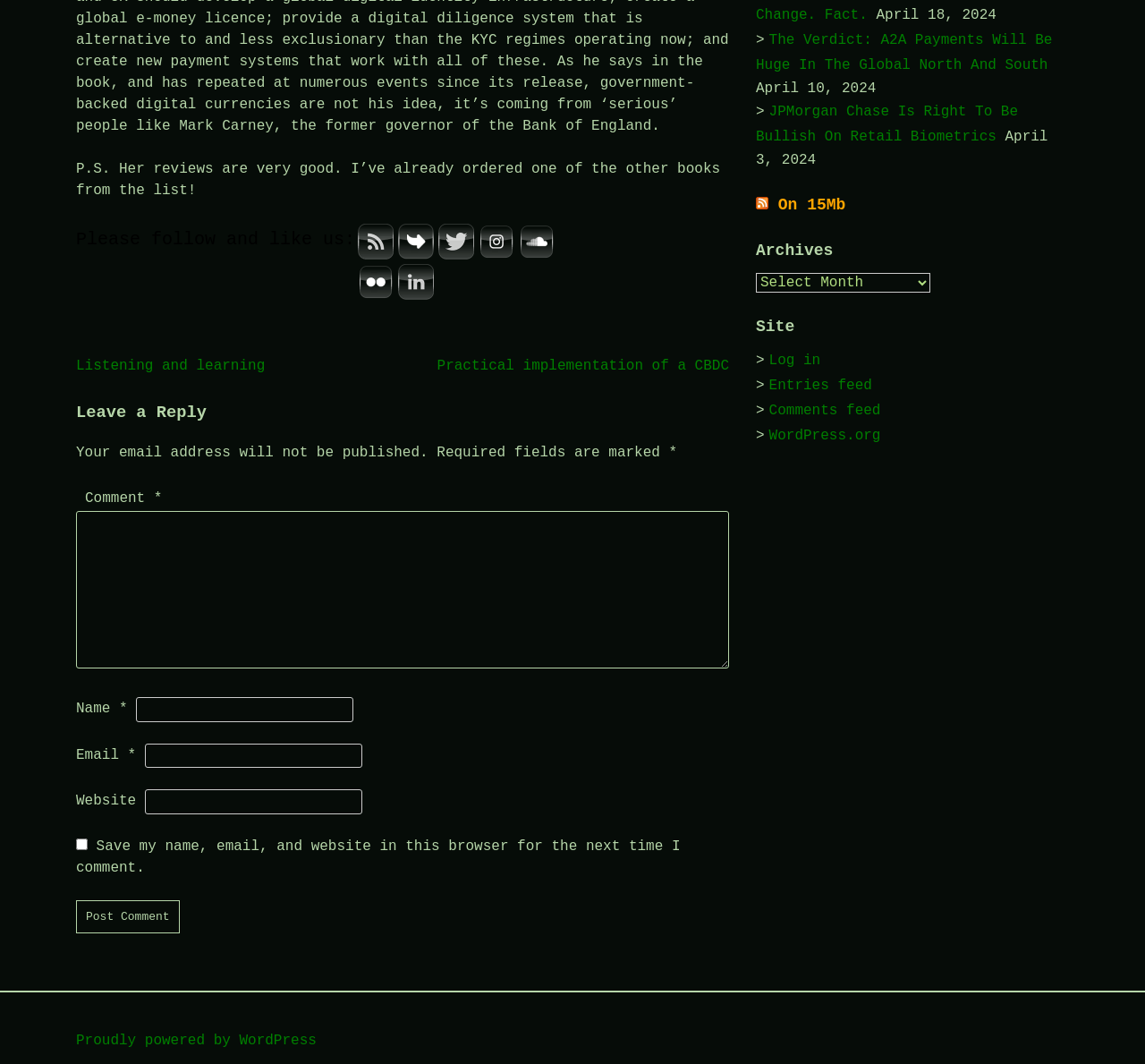Extract the bounding box coordinates of the UI element described: "parent_node: Website name="url"". Provide the coordinates in the format [left, top, right, bottom] with values ranging from 0 to 1.

[0.126, 0.742, 0.316, 0.765]